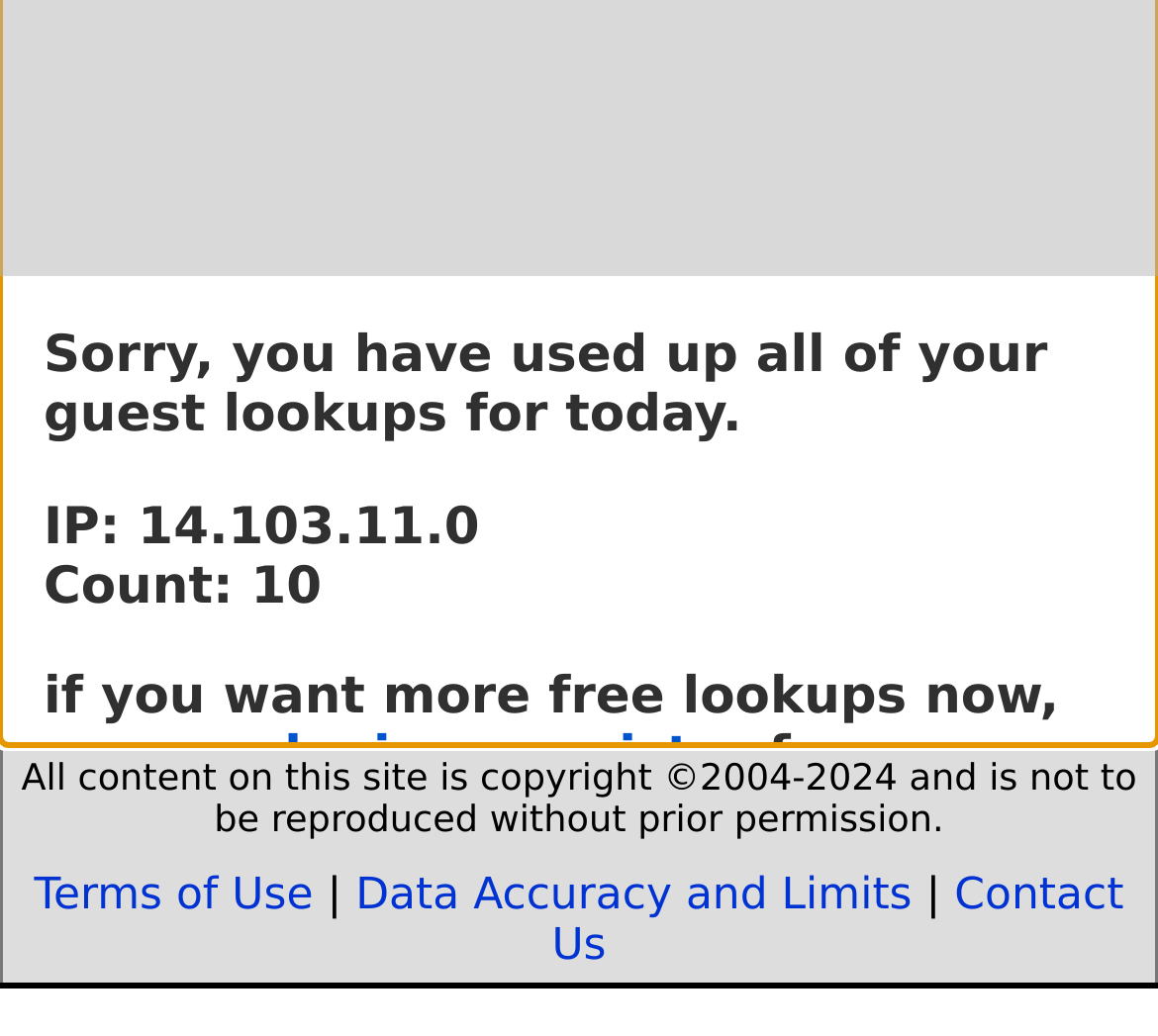Find the bounding box coordinates of the UI element according to this description: "ACCEPT".

None